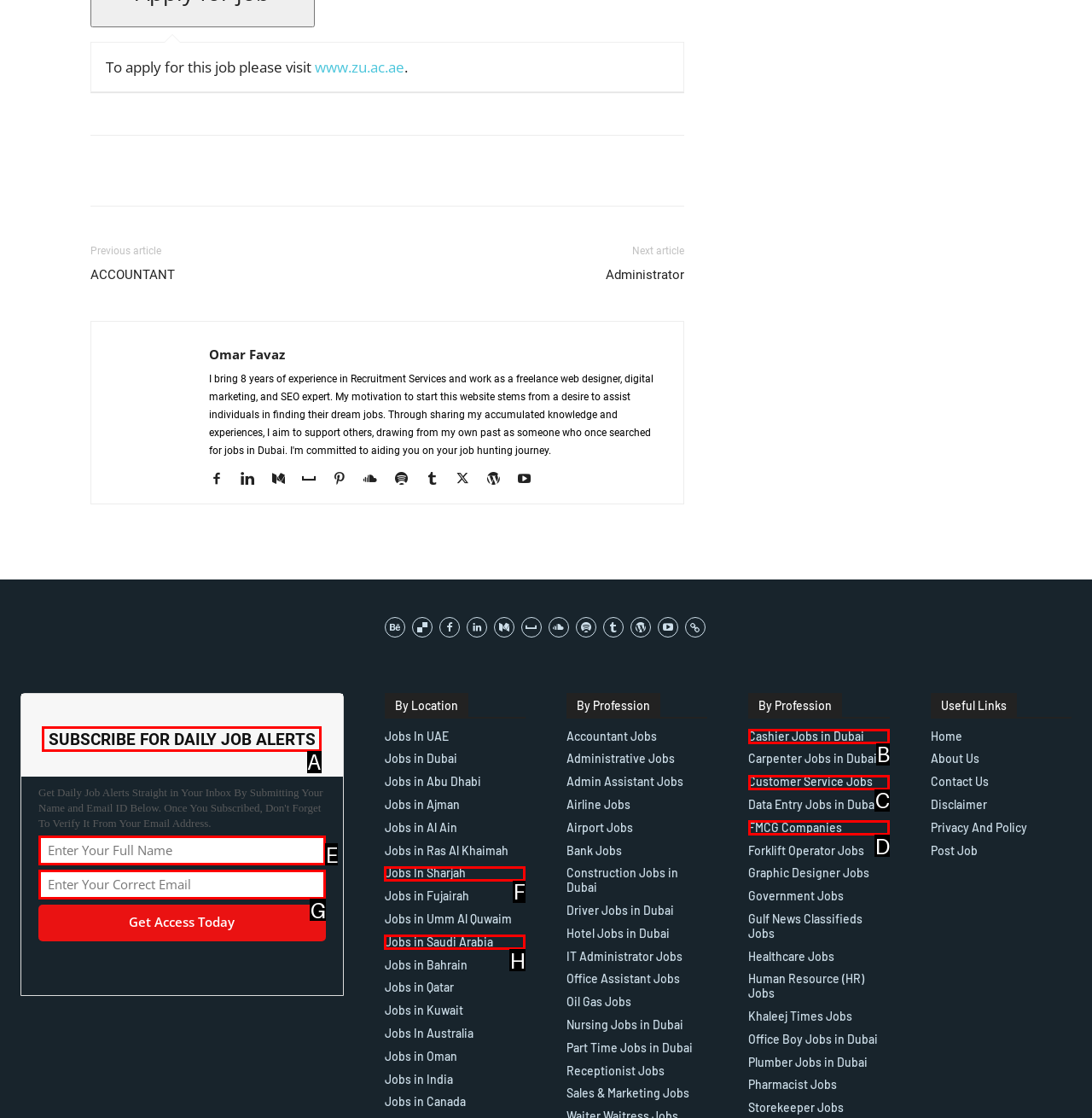To complete the task: Subscribe for daily job alerts, select the appropriate UI element to click. Respond with the letter of the correct option from the given choices.

A